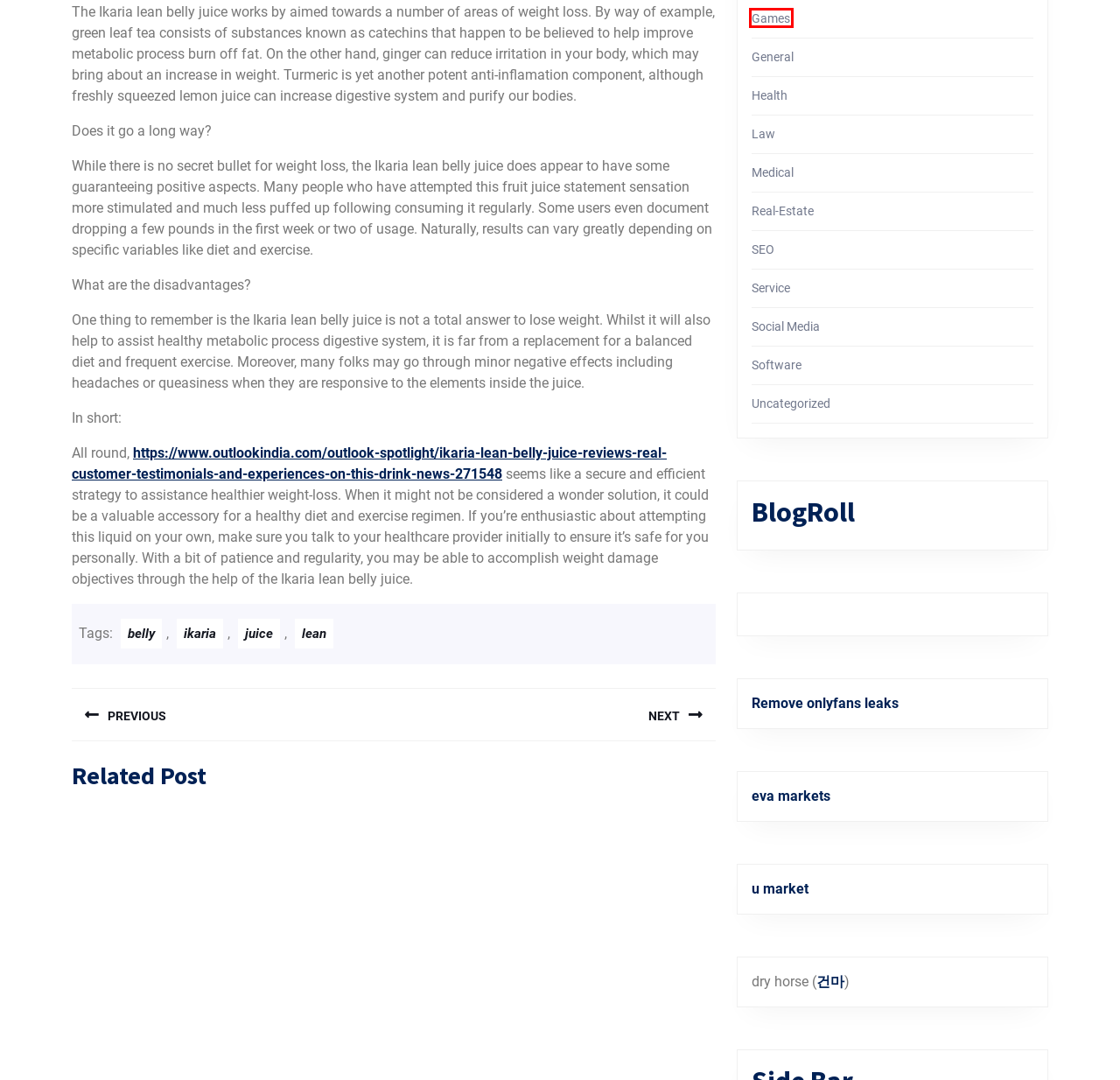Analyze the webpage screenshot with a red bounding box highlighting a UI element. Select the description that best matches the new webpage after clicking the highlighted element. Here are the options:
A. UTrade Markets
B. Uncategorized – Wild Things
C. juice – Wild Things
D. ikaria – Wild Things
E. Social Media – Wild Things
F. belly – Wild Things
G. General – Wild Things
H. Games – Wild Things

H